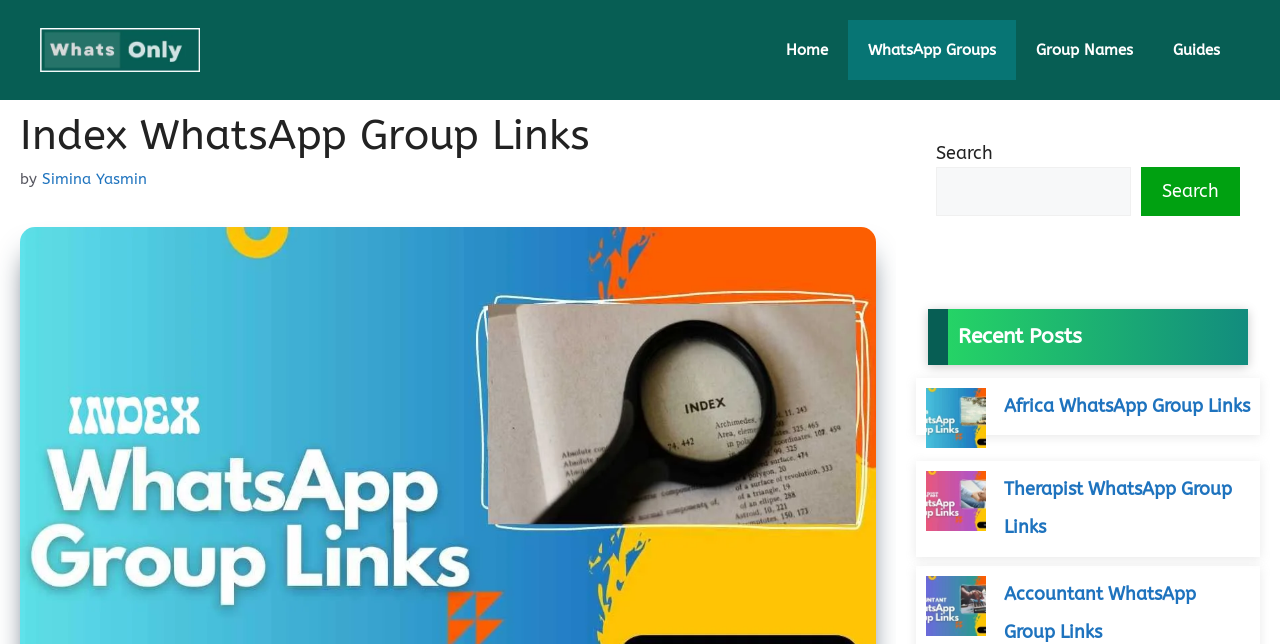Construct a comprehensive description capturing every detail on the webpage.

This webpage is about Index WhatsApp Group Links. At the top, there is a banner with a link to "WhatsOnly.com" accompanied by an image, situated at the top left corner of the page. Next to it, on the top right, is a primary navigation menu with four links: "Home", "WhatsApp Groups", "Group Names", and "Guides".

Below the navigation menu, there is a header section with a heading that reads "Index WhatsApp Group Links" followed by the text "by" and a link to "Simina Yasmin". 

On the right side of the page, there is a complementary section that takes up about a third of the page's width. Within this section, there is a search box with a label "Search" and a search button. Below the search box, there is a heading that reads "Recent Posts". 

Under the "Recent Posts" heading, there are three posts, each consisting of an image and a link. The posts are arranged vertically, with the first post featuring "Africa WhatsApp Group Links", the second post featuring "Therapist WhatsApp Group Links", and the third post featuring "Accountant WhatsApp Group Links". The images are aligned to the left, and the links are placed to the right of the images.